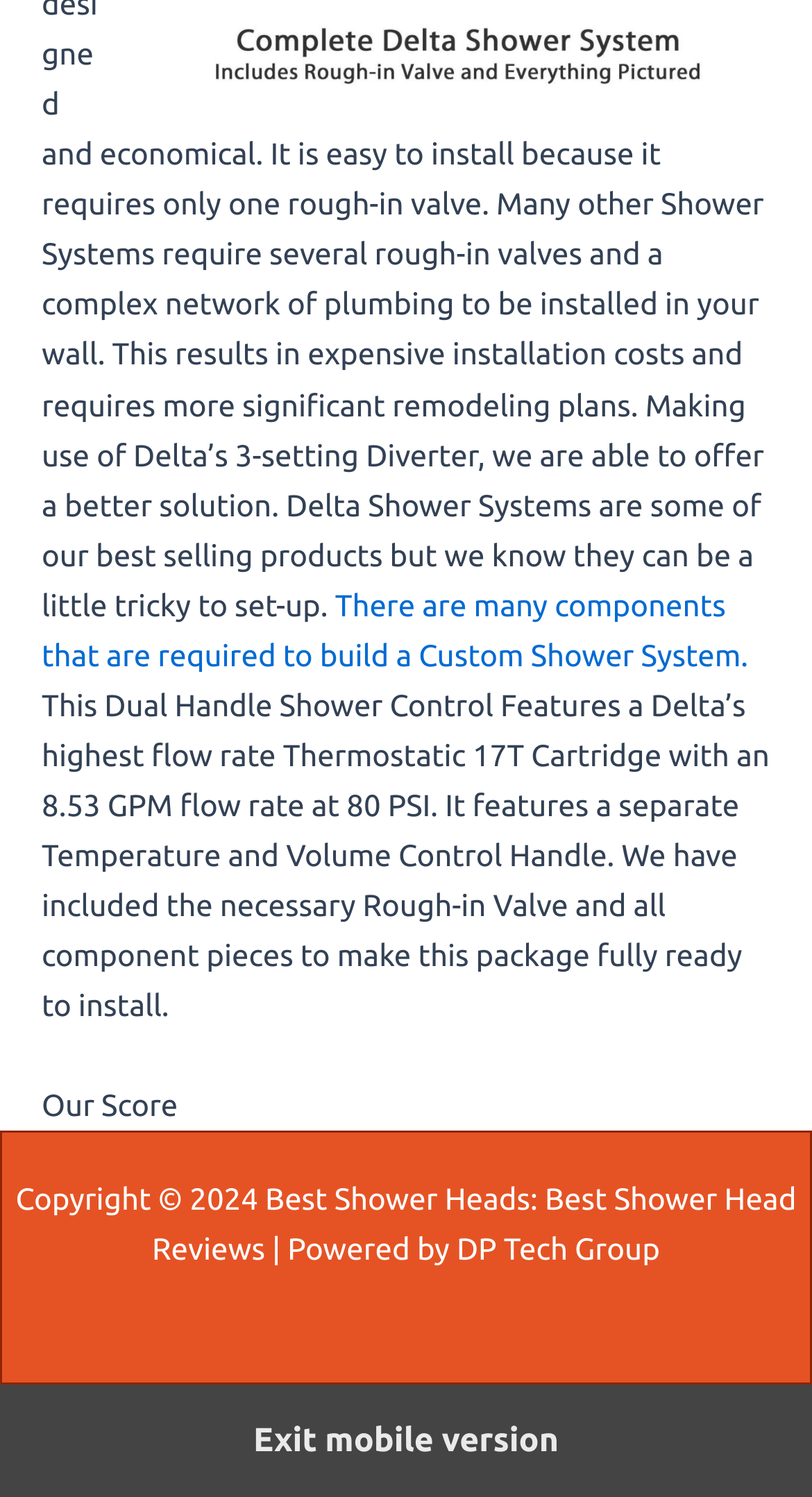What is the type of shower system being described?
By examining the image, provide a one-word or phrase answer.

Custom Shower System